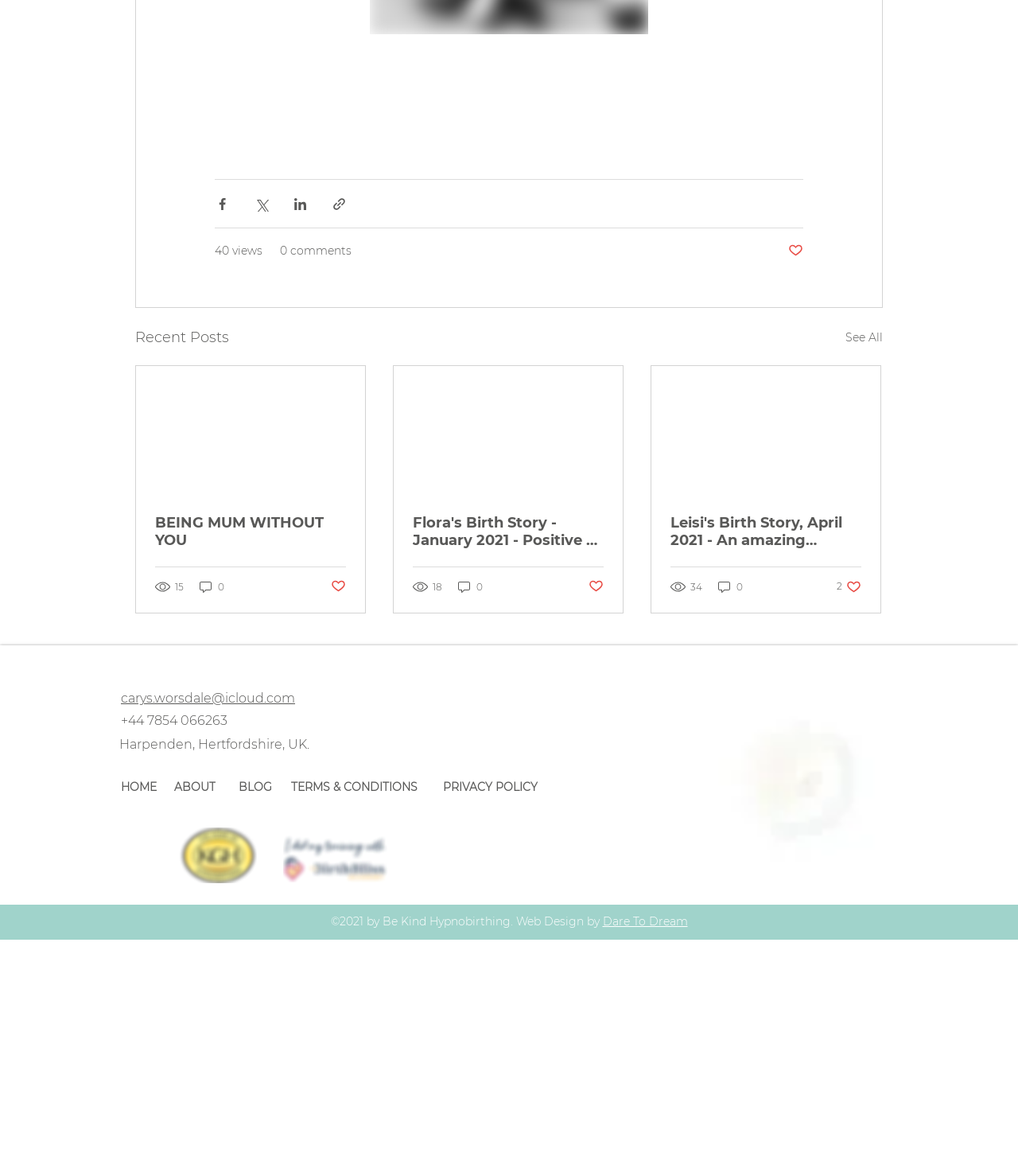Show the bounding box coordinates for the element that needs to be clicked to execute the following instruction: "Read the post 'BEING MUM WITHOUT YOU'". Provide the coordinates in the form of four float numbers between 0 and 1, i.e., [left, top, right, bottom].

[0.152, 0.437, 0.34, 0.467]